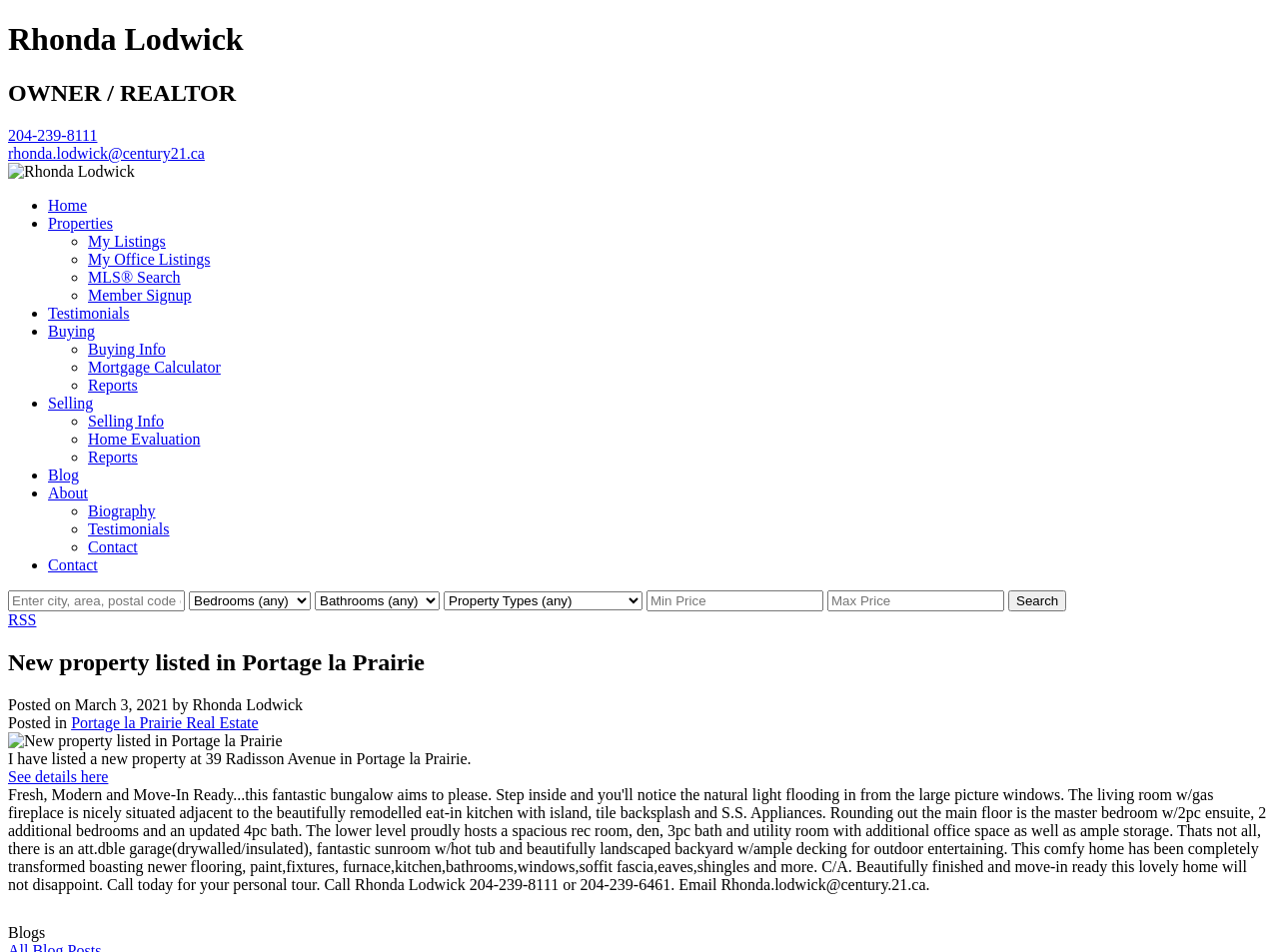Identify the bounding box coordinates of the section to be clicked to complete the task described by the following instruction: "Call Rhonda Lodwick". The coordinates should be four float numbers between 0 and 1, formatted as [left, top, right, bottom].

[0.006, 0.133, 0.076, 0.151]